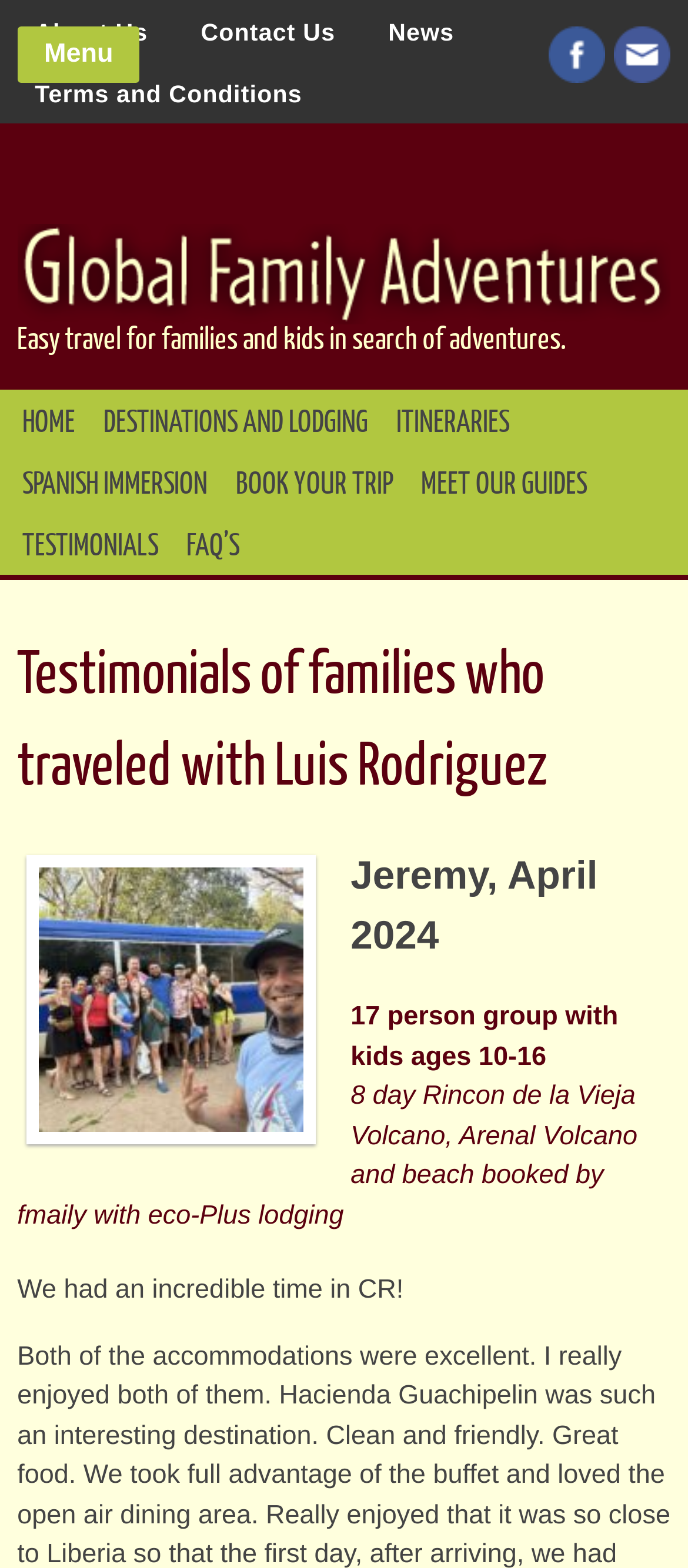Reply to the question below using a single word or brief phrase:
What type of travel experience is highlighted in the testimonials section?

Family trip to Costa Rica